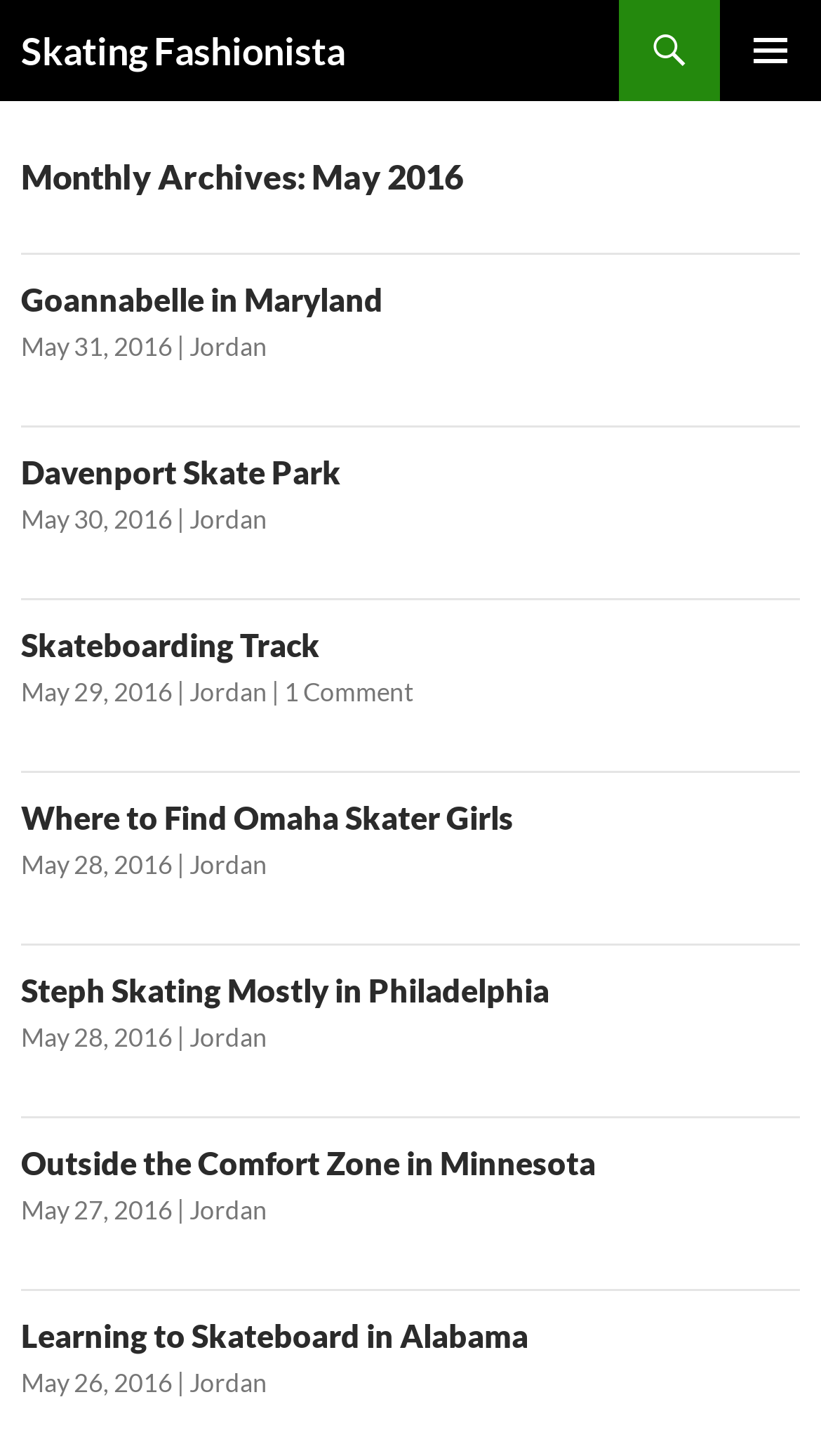Refer to the element description Wish Magic Kits and identify the corresponding bounding box in the screenshot. Format the coordinates as (top-left x, top-left y, bottom-right x, bottom-right y) with values in the range of 0 to 1.

None